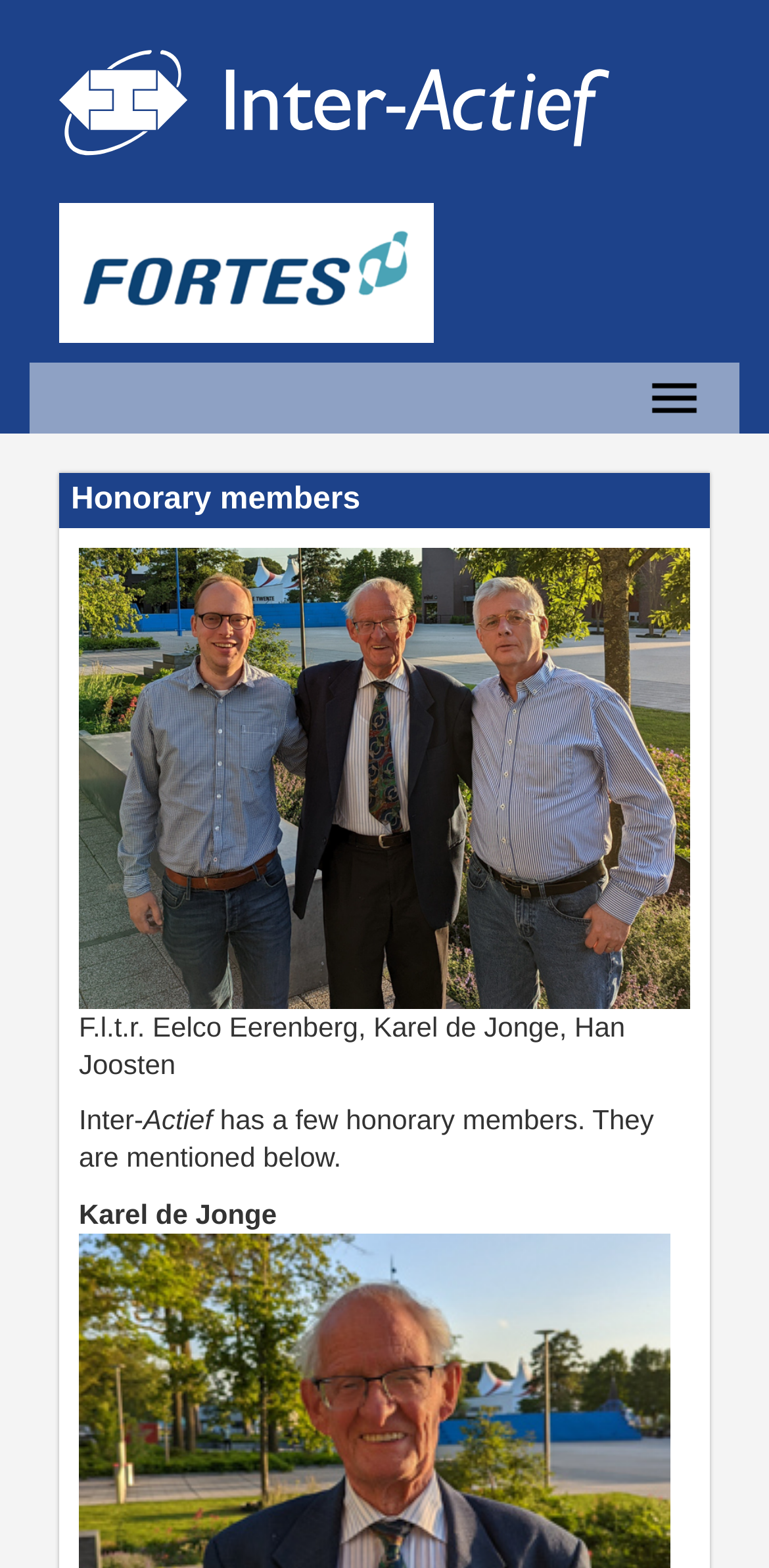How many honorary members are mentioned on the page?
Answer the question with a single word or phrase, referring to the image.

At least 3